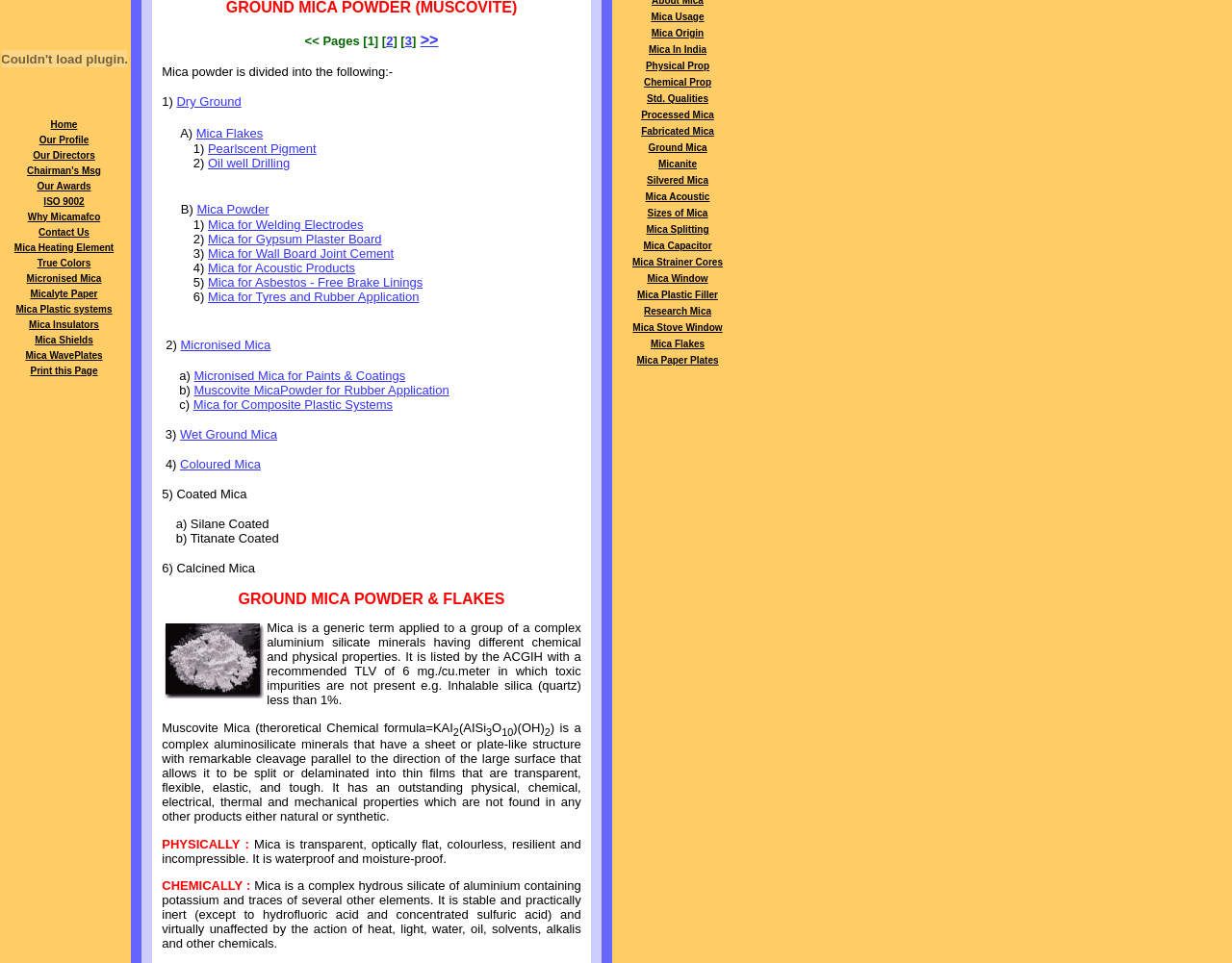Identify the coordinates of the bounding box for the element that must be clicked to accomplish the instruction: "Click on Mica Flakes".

[0.159, 0.131, 0.213, 0.146]